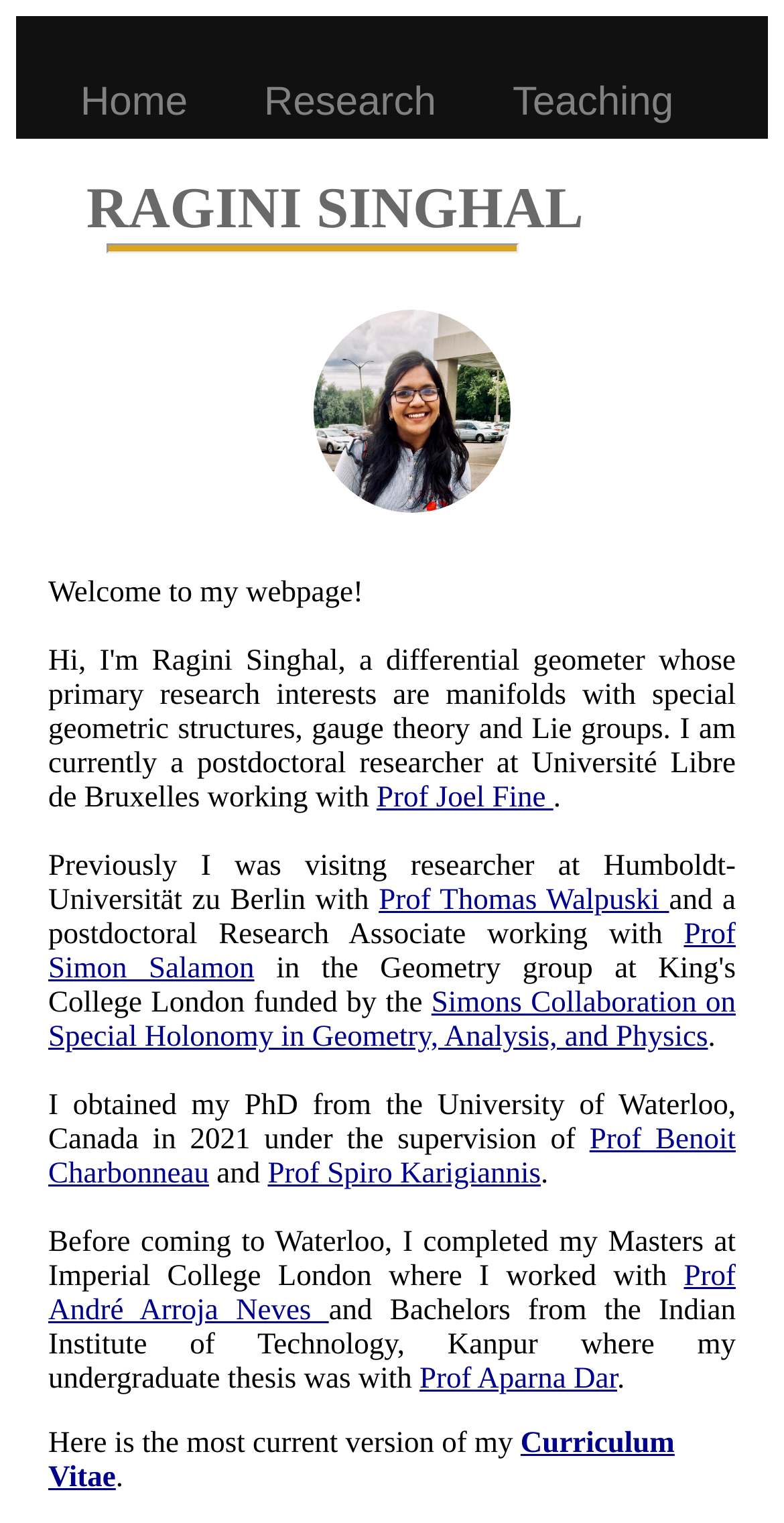How many links are there in the top navigation bar?
Please craft a detailed and exhaustive response to the question.

The top navigation bar contains three links: 'Home', 'Research', and 'Teaching', which are arranged horizontally and have similar bounding box coordinates.